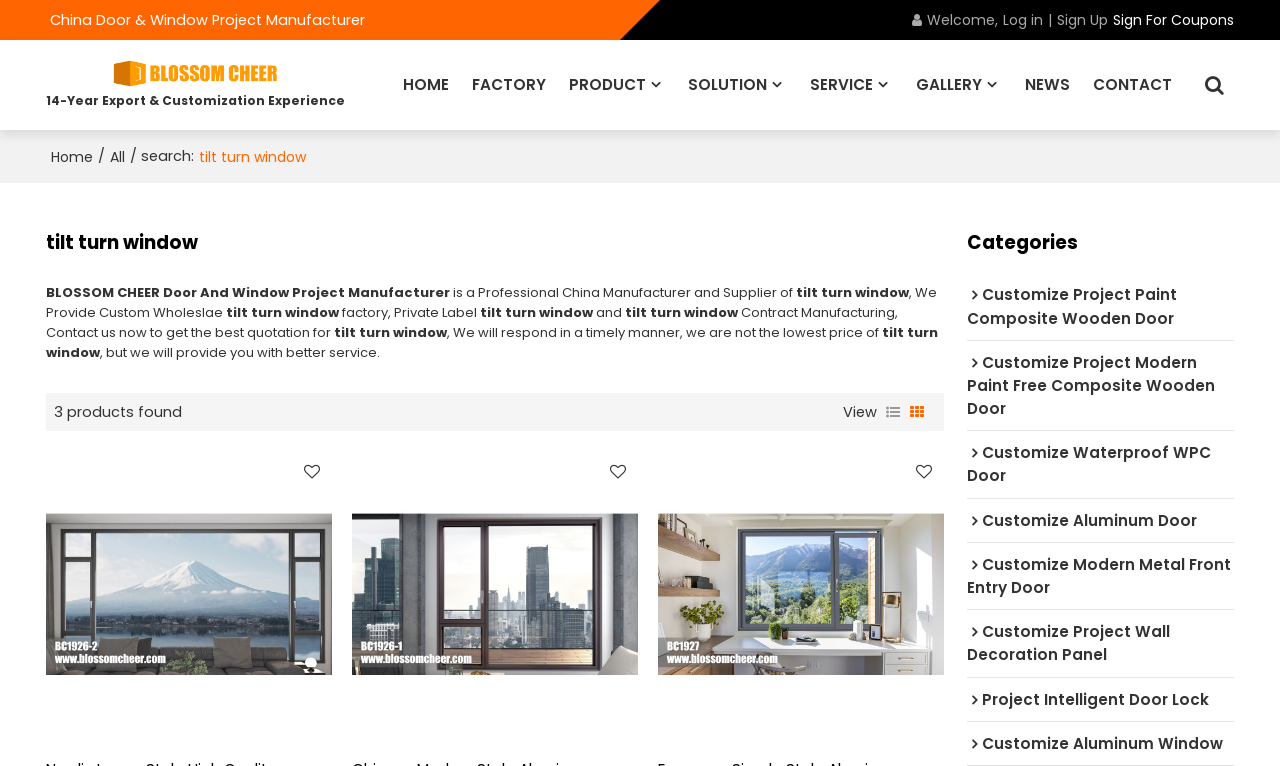Show me the bounding box coordinates of the clickable region to achieve the task as per the instruction: "Search for products".

[0.086, 0.191, 0.151, 0.217]